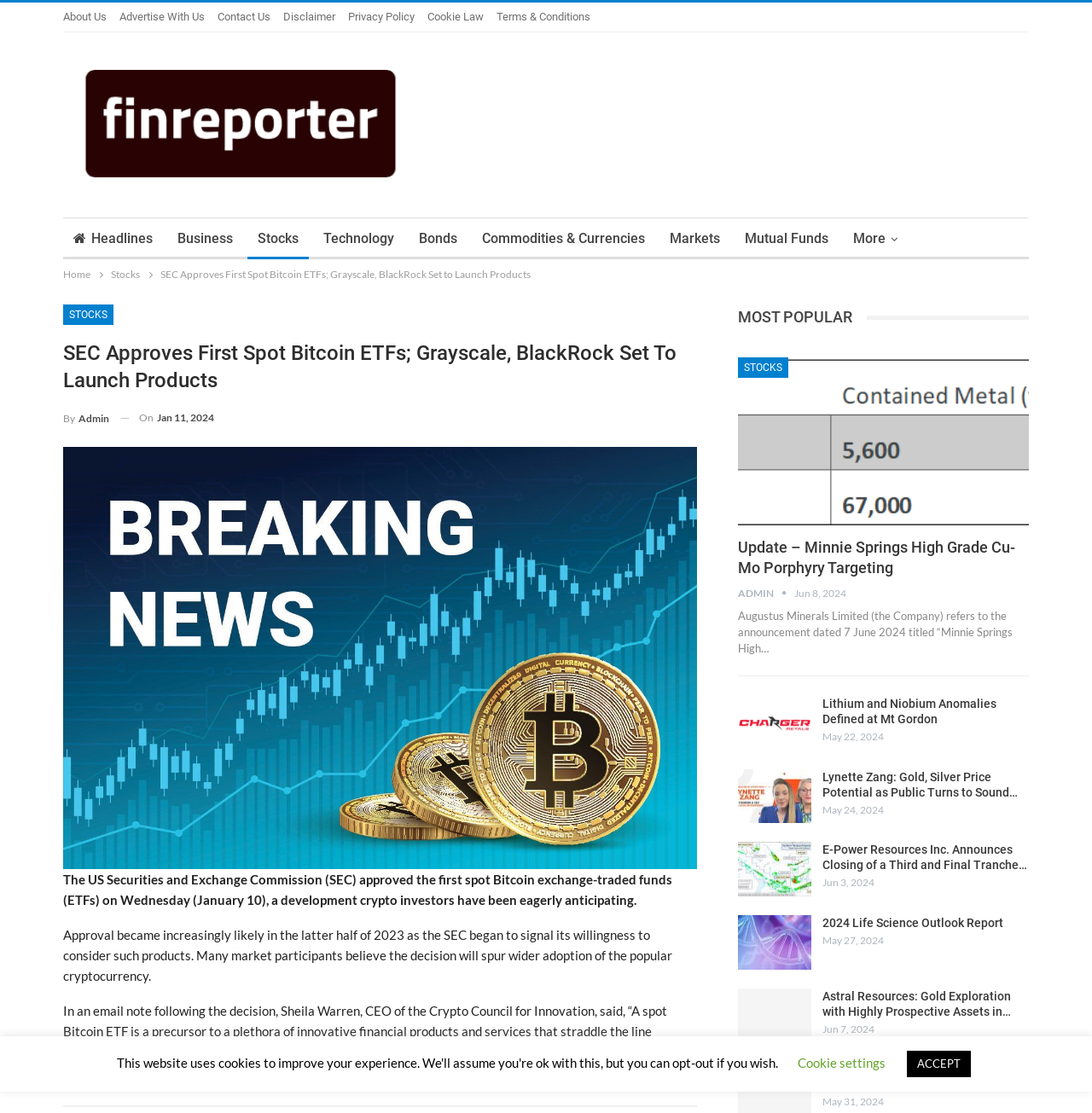Identify the headline of the webpage and generate its text content.

SEC Approves First Spot Bitcoin ETFs; Grayscale, BlackRock Set To Launch Products